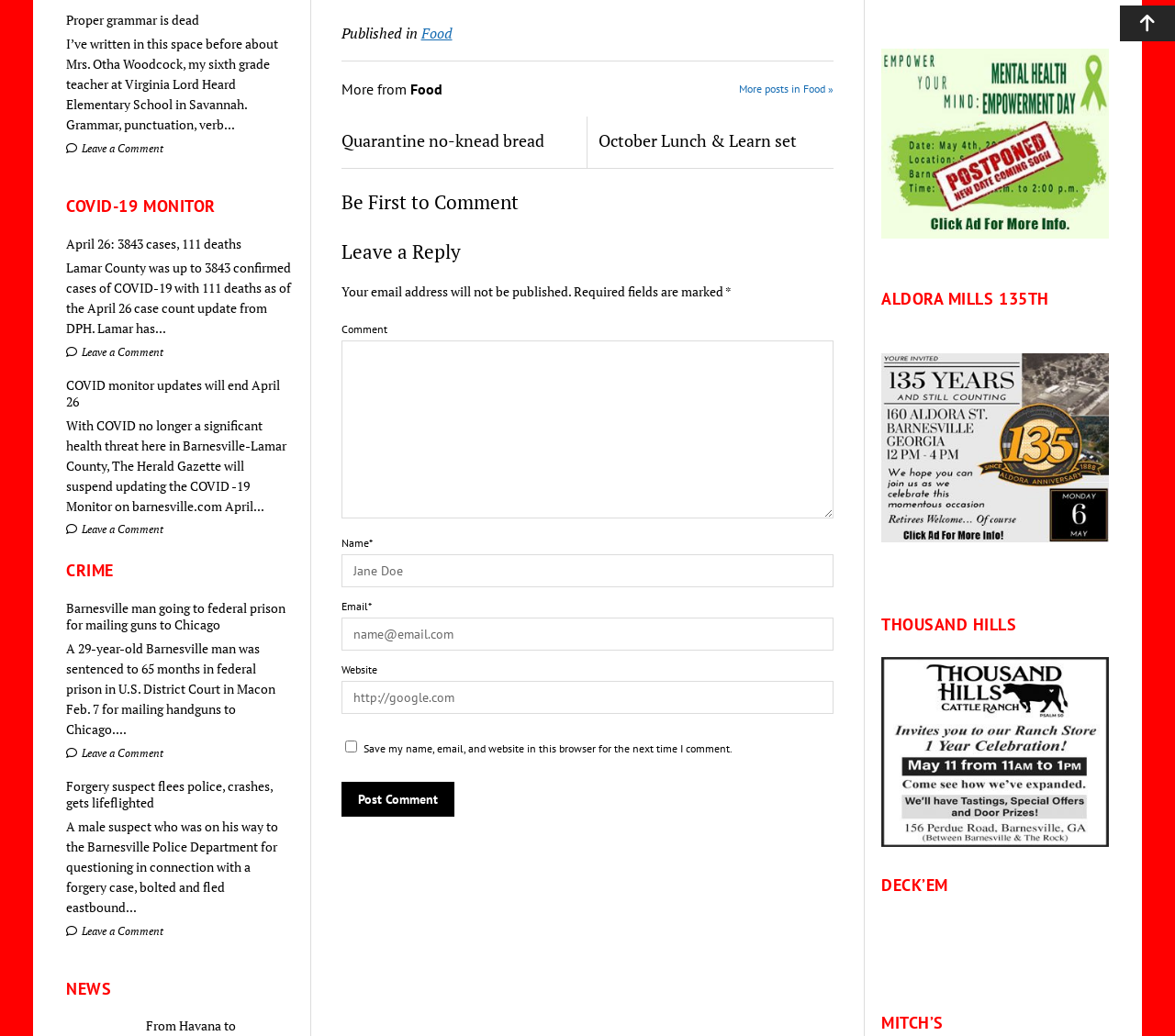Locate the bounding box coordinates of the area you need to click to fulfill this instruction: 'Post a comment'. The coordinates must be in the form of four float numbers ranging from 0 to 1: [left, top, right, bottom].

[0.29, 0.754, 0.386, 0.788]